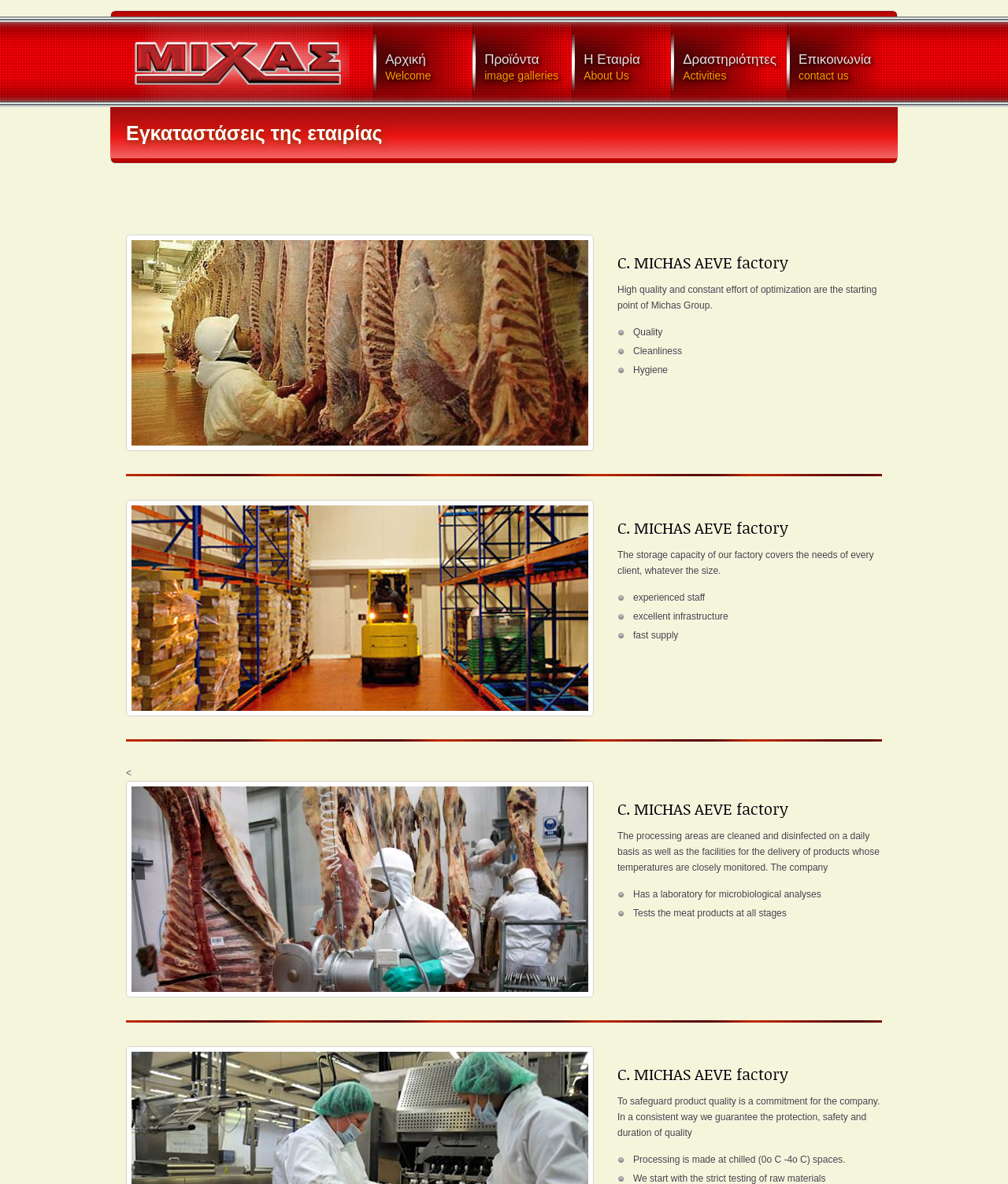Determine the bounding box coordinates of the target area to click to execute the following instruction: "Click on the 'Επικοινωνία contact us' link."

[0.78, 0.019, 0.875, 0.09]